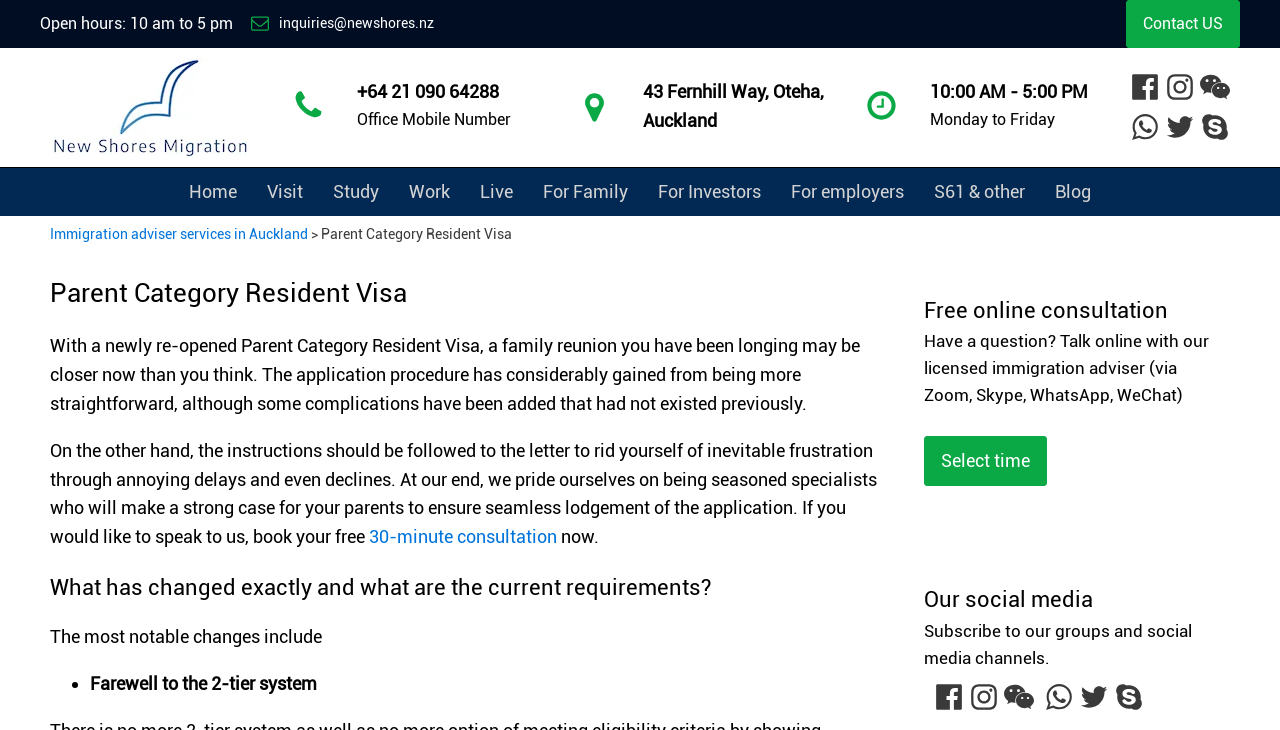What social media platforms can I follow the immigration adviser on?
Look at the image and answer the question with a single word or phrase.

Facebook, Instagram, WeChat, WhatsApp, Twitter